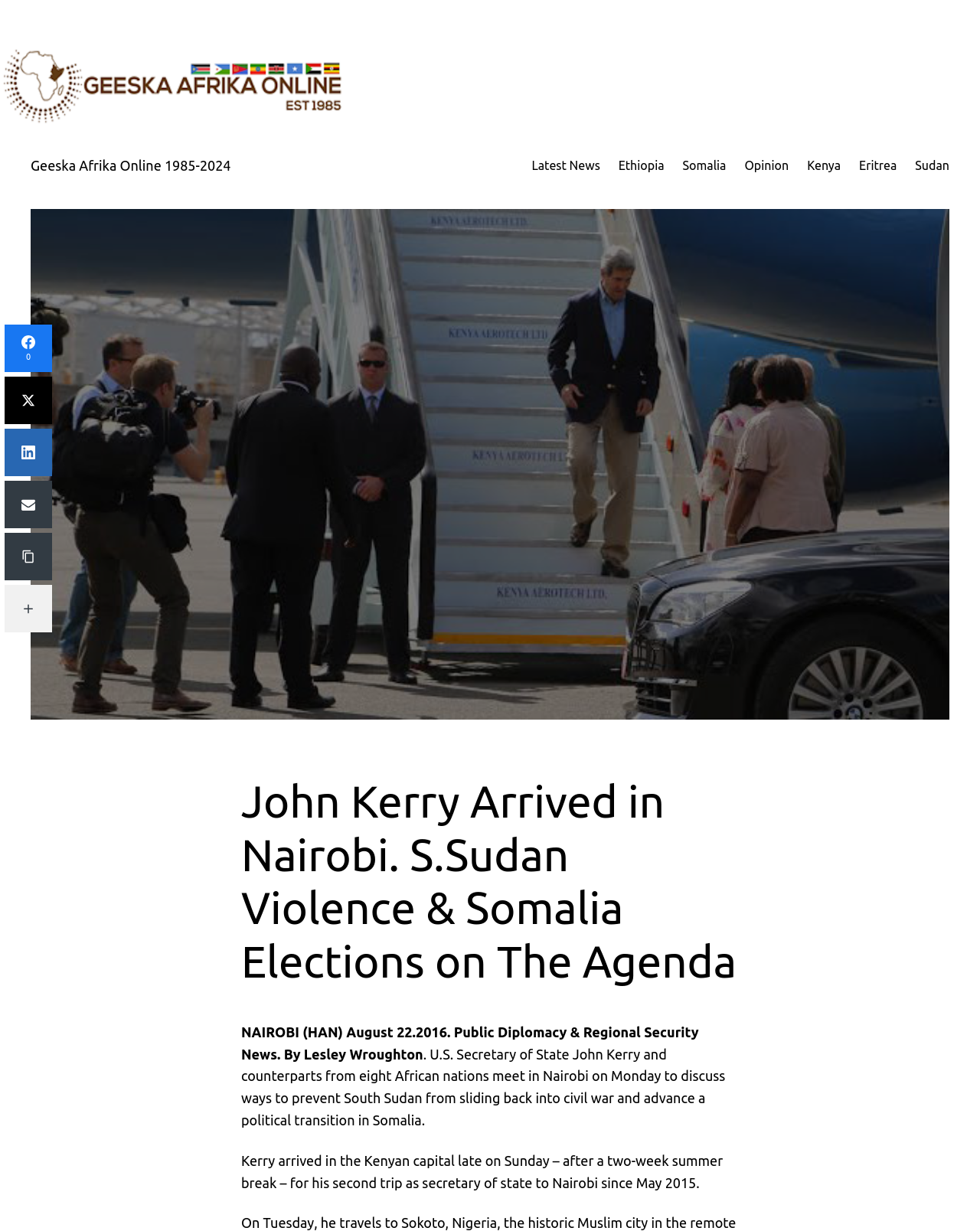Provide your answer to the question using just one word or phrase: What is the location of the meeting mentioned in the article?

Nairobi